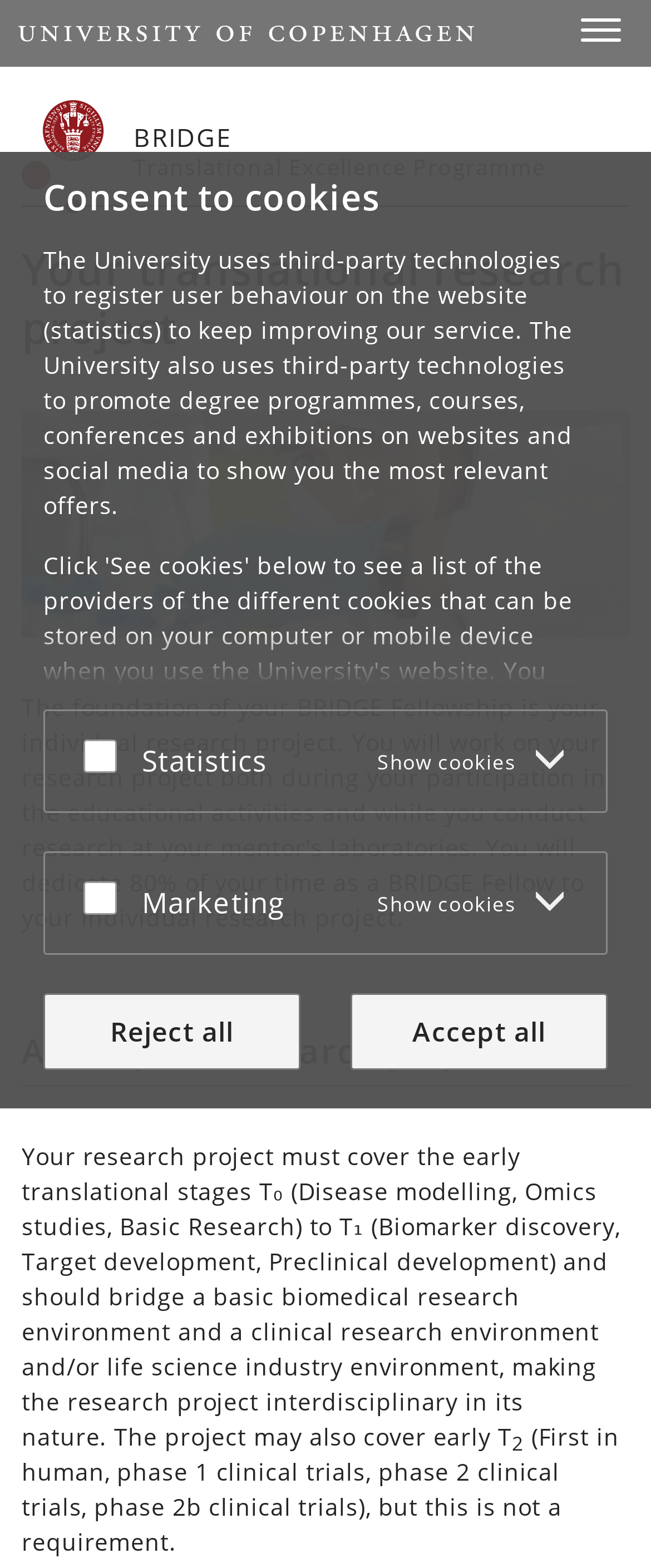Answer the question with a brief word or phrase:
What stages of research are covered in the project?

T₀ to T₁